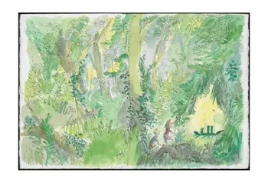Detail every significant feature and component of the image.

The image captures an enchanting watercolor illustration titled "Quentin Blake: Book Covers." It depicts a lush, verdant forest scene, filled with various shades of green and dappled sunlight filtering through the trees. In the foreground, a whimsical figure can be seen interacting with the vibrant foliage, contributing to the dreamlike atmosphere of the piece. In the background, nestled among the trees, a small boat is subtly visible, beckoning the viewer to imagine adventures in this serene, leafy setting. This artwork is part of the exhibition featuring Quentin Blake's renowned book covers, adding a delightful touch of literary charm to the natural imagery.